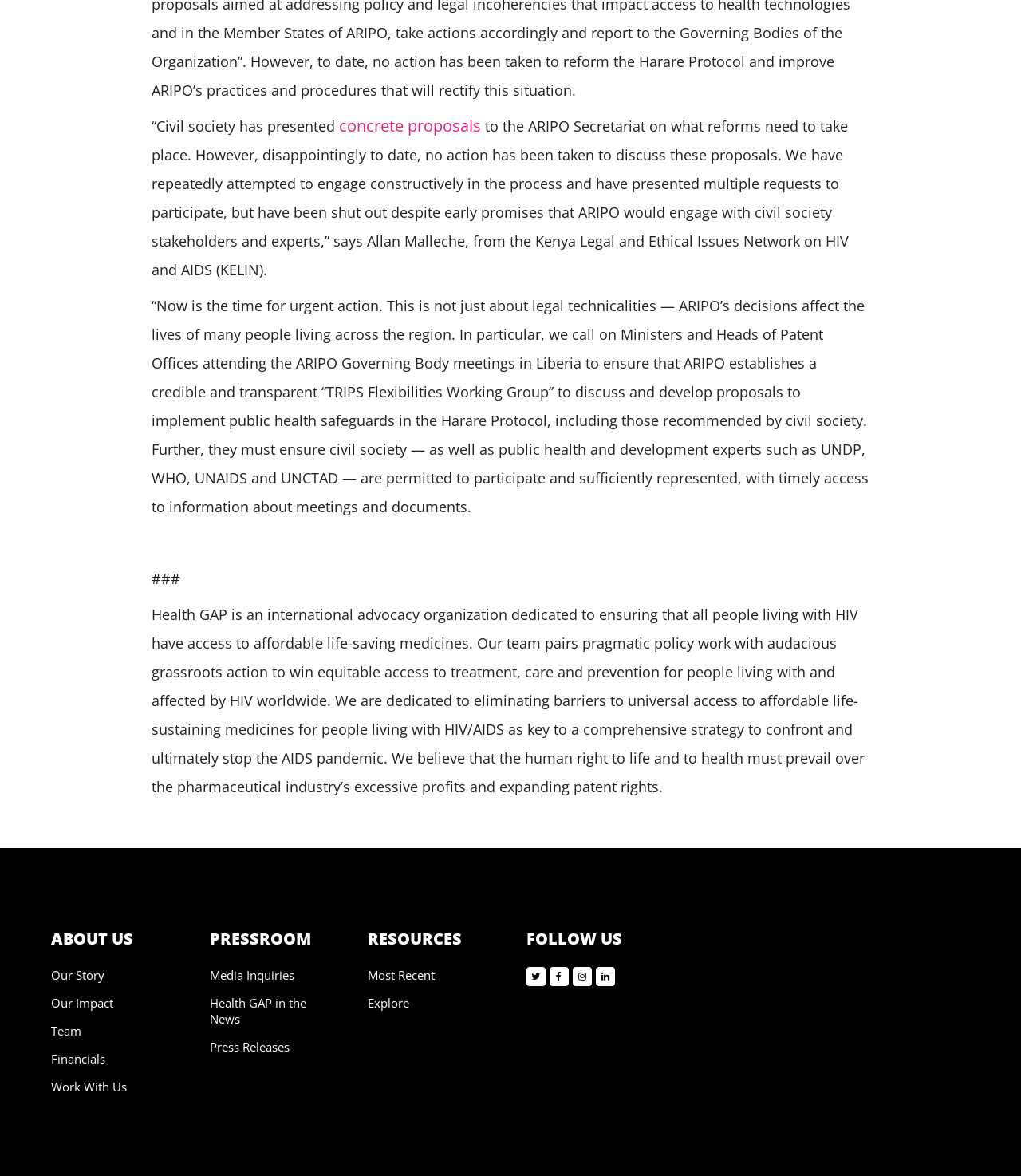Provide the bounding box coordinates for the area that should be clicked to complete the instruction: "Read about 'Our Story'".

[0.05, 0.822, 0.102, 0.836]